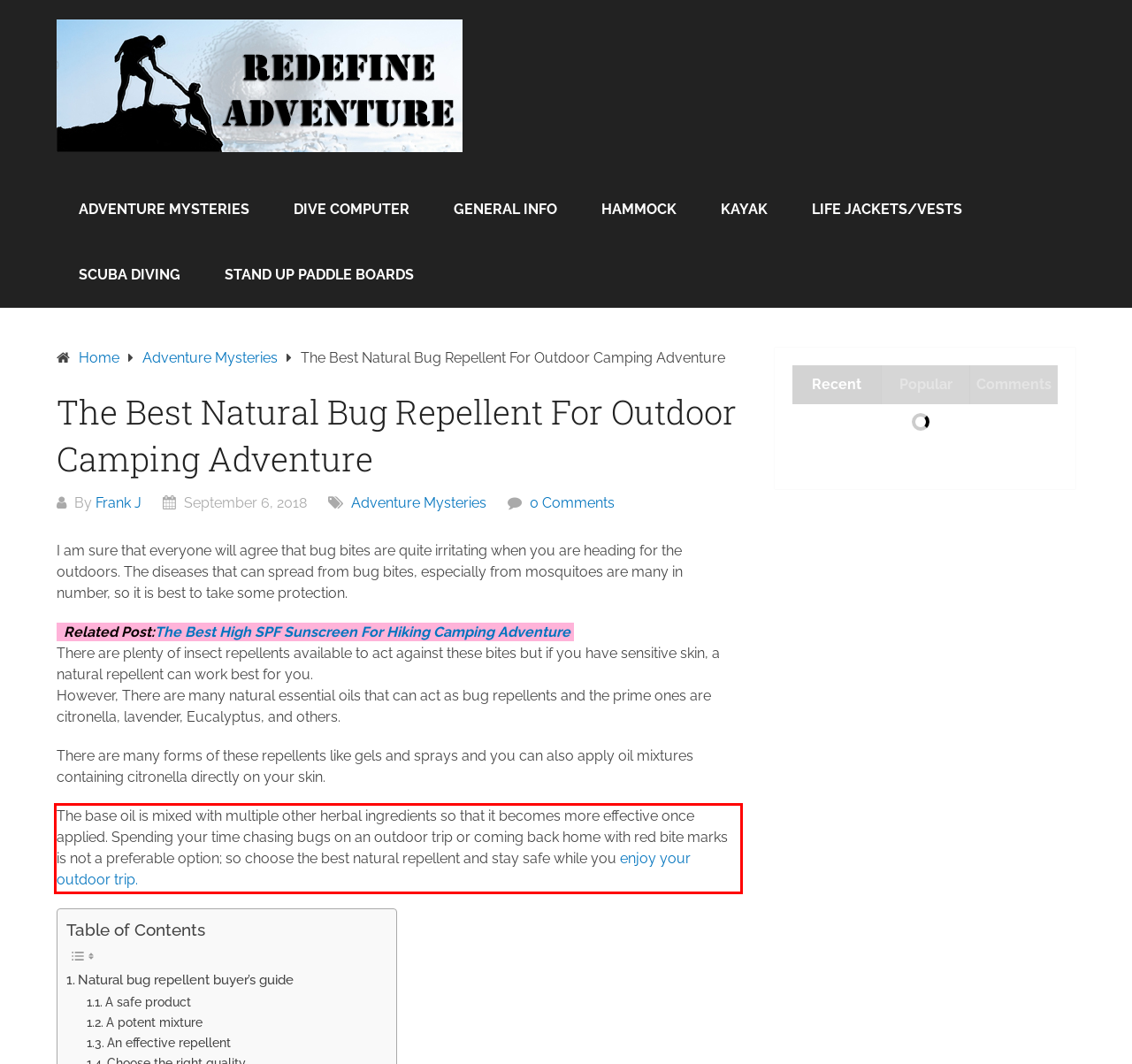From the given screenshot of a webpage, identify the red bounding box and extract the text content within it.

The base oil is mixed with multiple other herbal ingredients so that it becomes more effective once applied. Spending your time chasing bugs on an outdoor trip or coming back home with red bite marks is not a preferable option; so choose the best natural repellent and stay safe while you enjoy your outdoor trip.